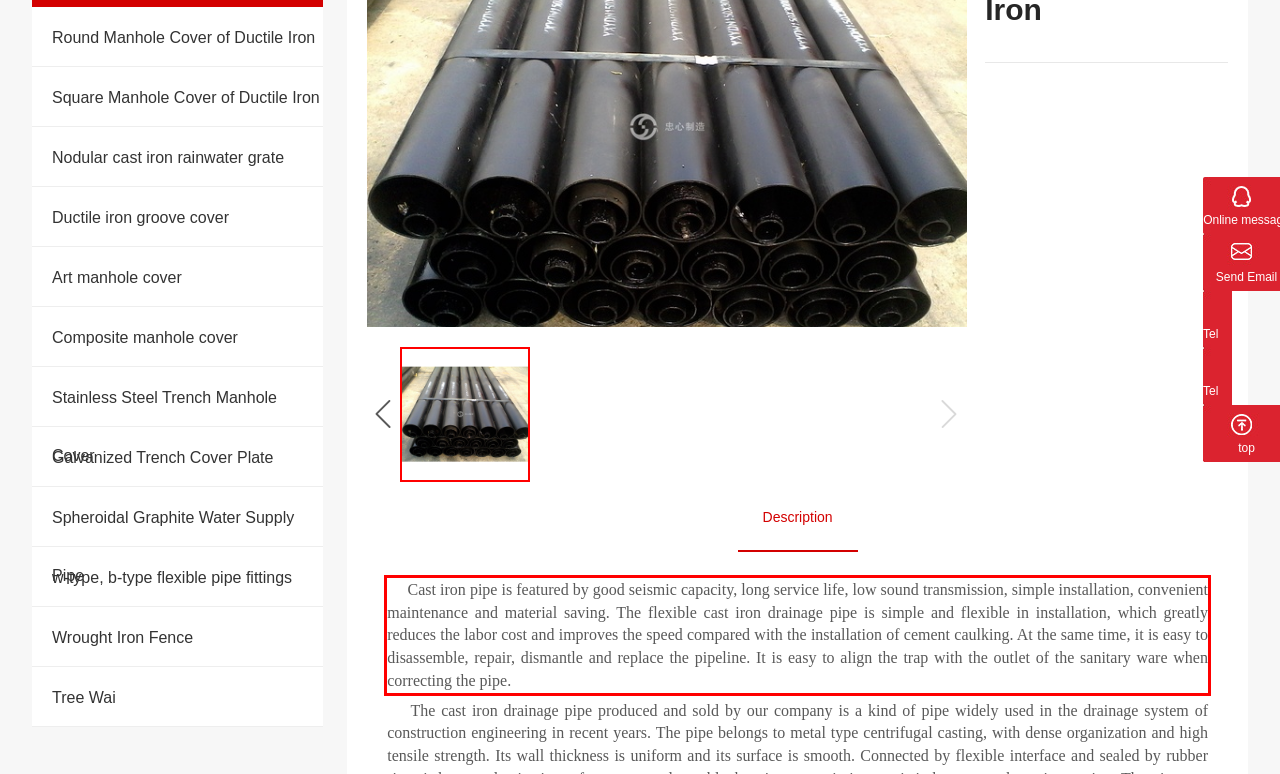Examine the webpage screenshot and use OCR to obtain the text inside the red bounding box.

Cast iron pipe is featured by good seismic capacity, long service life, low sound transmission, simple installation, convenient maintenance and material saving. The flexible cast iron drainage pipe is simple and flexible in installation, which greatly reduces the labor cost and improves the speed compared with the installation of cement caulking. At the same time, it is easy to disassemble, repair, dismantle and replace the pipeline. It is easy to align the trap with the outlet of the sanitary ware when correcting the pipe.